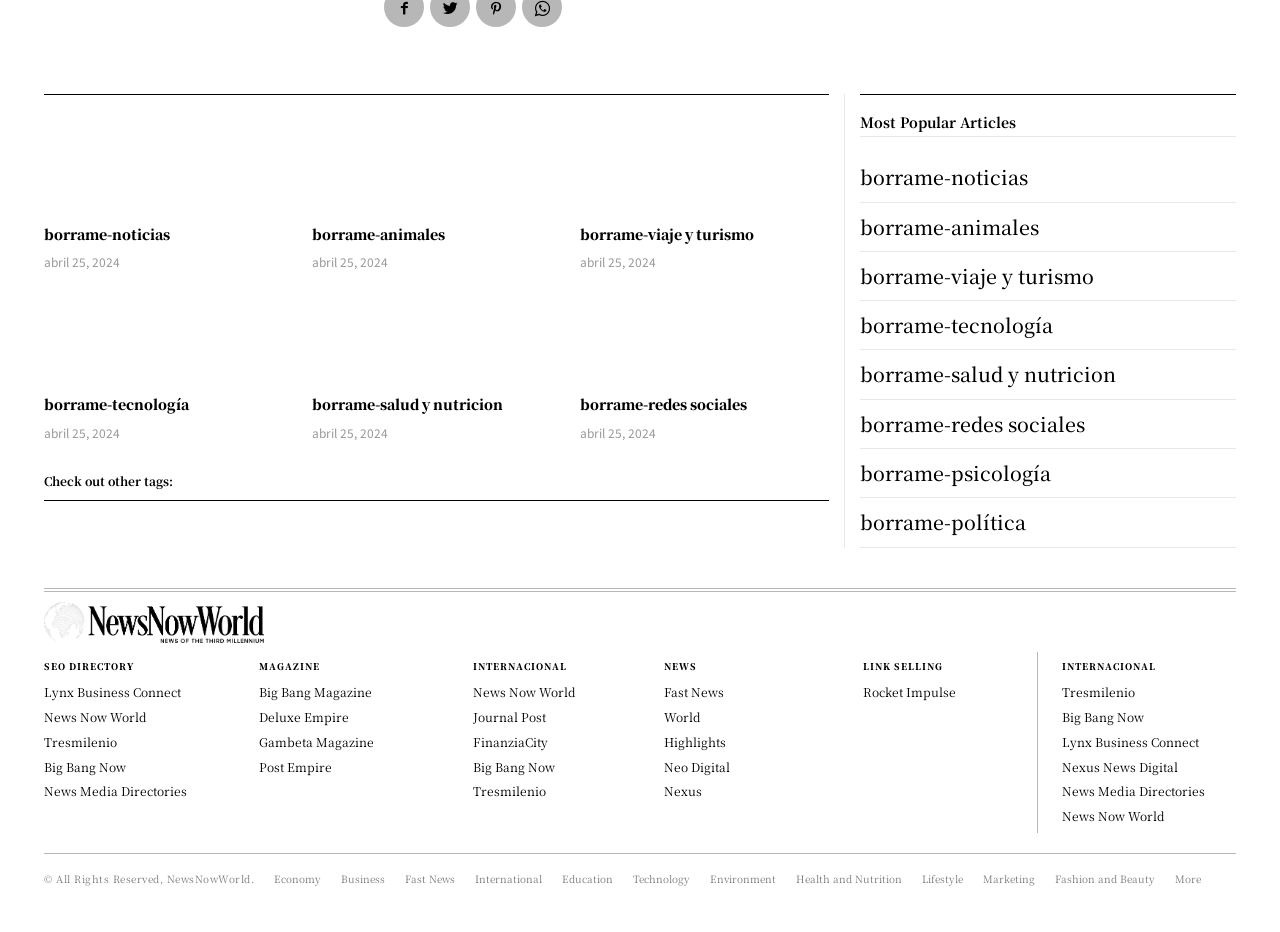Find the bounding box coordinates for the area you need to click to carry out the instruction: "Check out other tags". The coordinates should be four float numbers between 0 and 1, indicated as [left, top, right, bottom].

[0.034, 0.506, 0.135, 0.525]